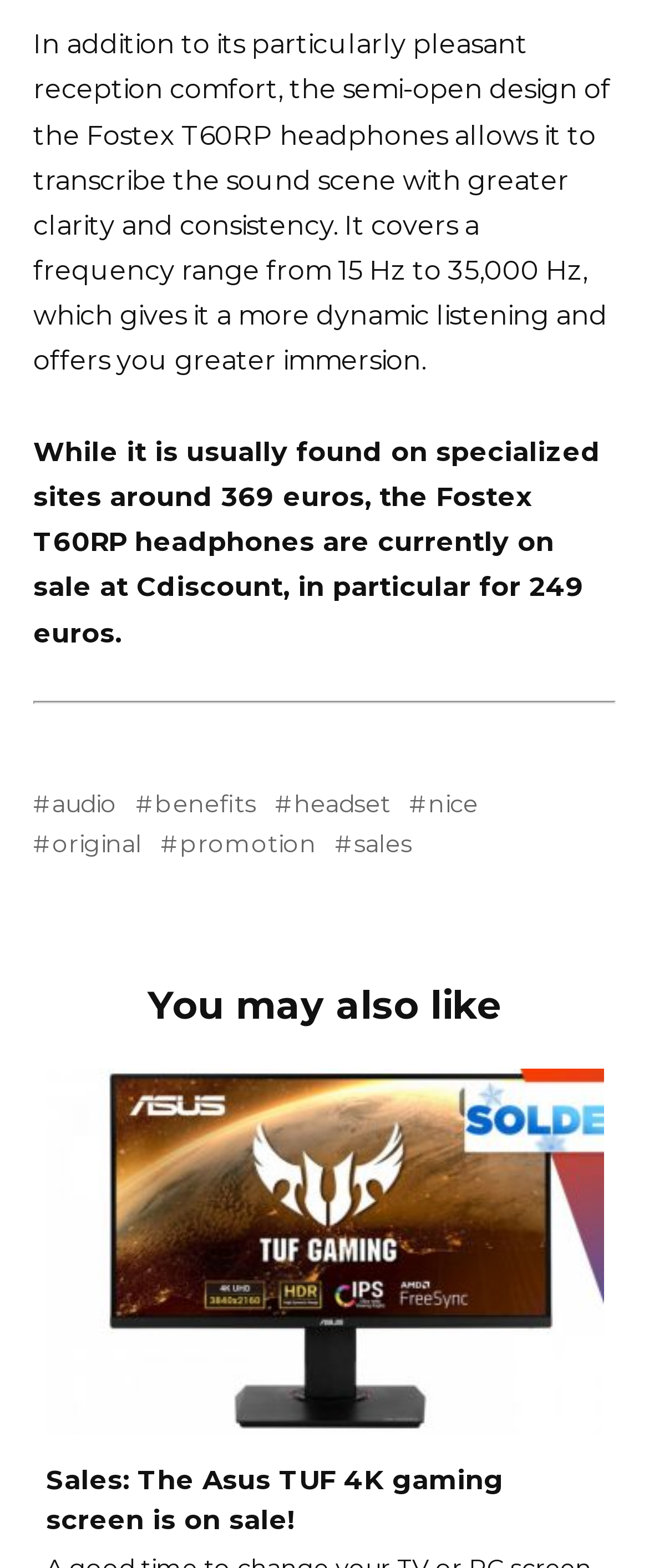What is the category of the Asus TUF 4K gaming screen?
Using the image as a reference, give an elaborate response to the question.

According to the link element with OCR text 'Sales: The Asus TUF 4K gaming screen is on sale!', the Asus TUF 4K gaming screen is categorized under sales.